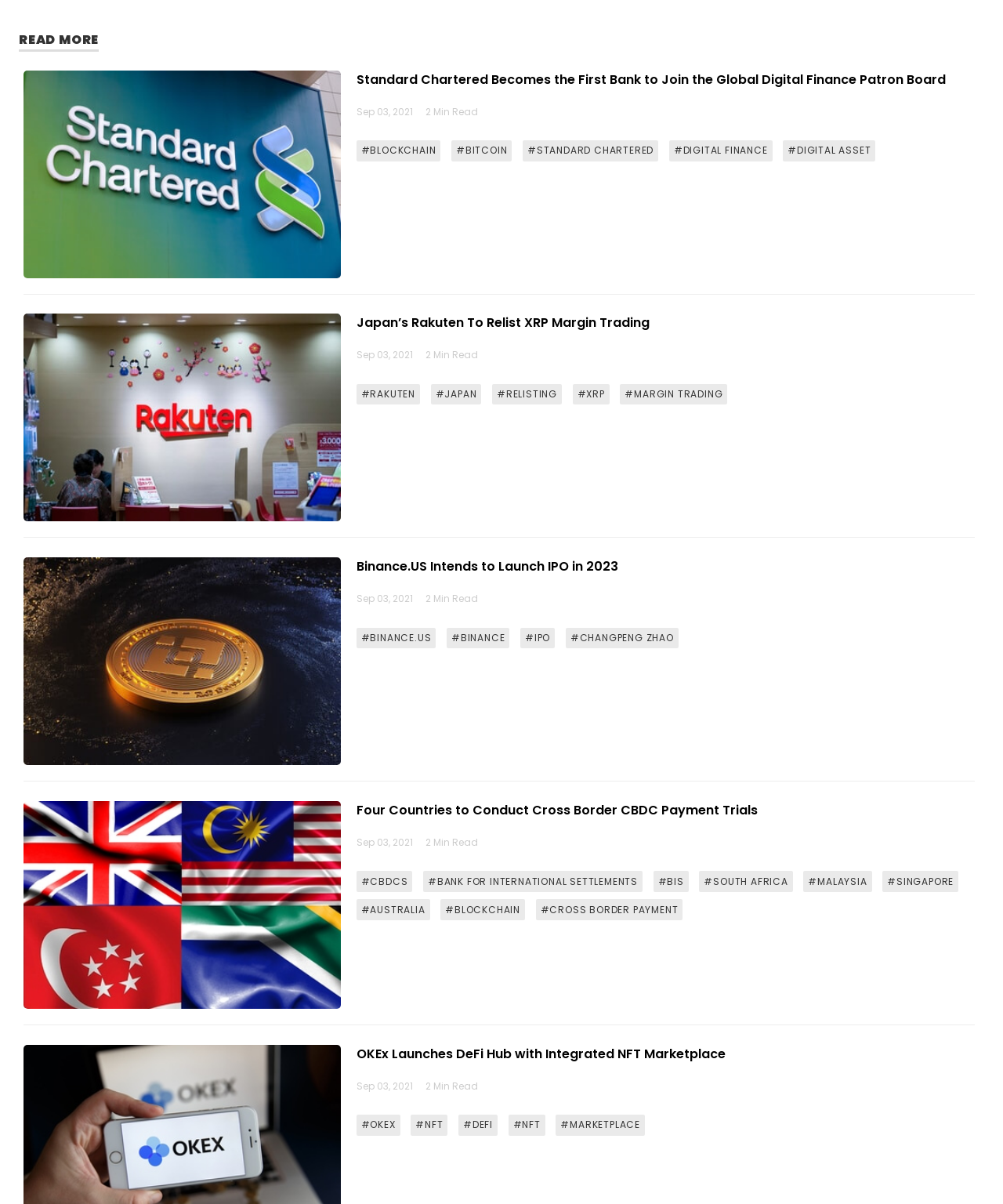Locate the bounding box coordinates of the element you need to click to accomplish the task described by this instruction: "Read more about Standard Chartered becoming the first bank to join the Global Digital Finance Patron Board".

[0.355, 0.058, 0.943, 0.074]